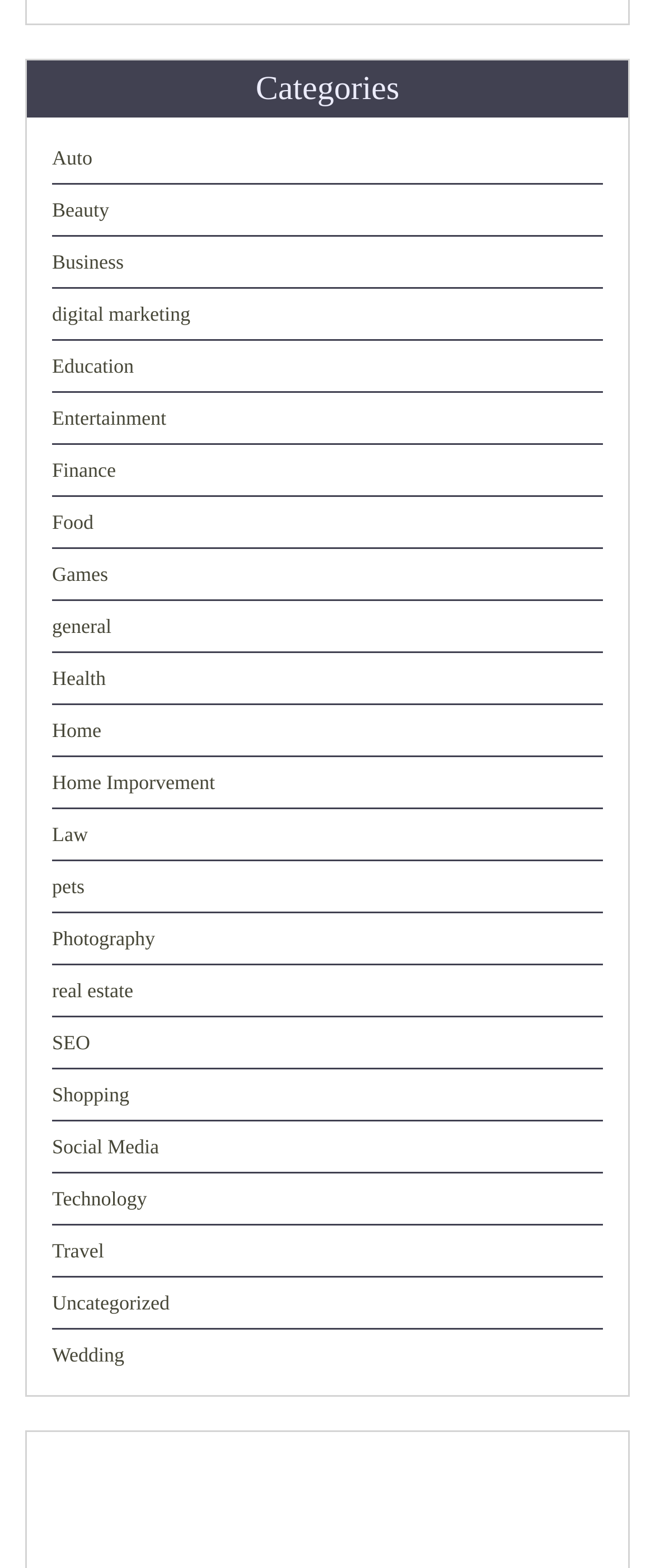How many categories are available?
Ensure your answer is thorough and detailed.

I counted the number of links under the 'Categories' heading, and there are 21 links, each representing a category.